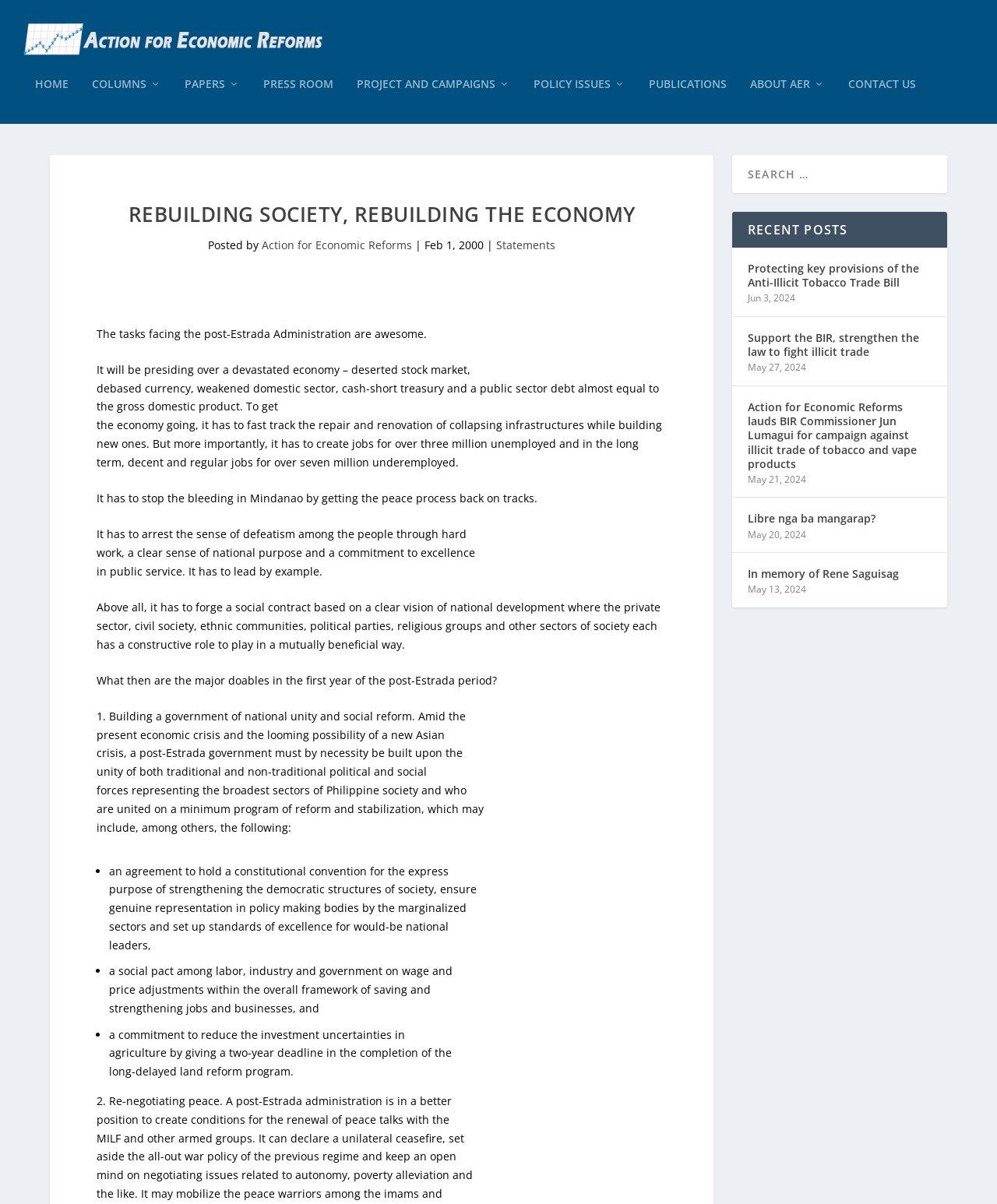How many recent posts are listed?
Give a thorough and detailed response to the question.

I found the answer by looking at the 'RECENT POSTS' section of the webpage, where the recent posts are typically listed. There are 5 links listed under this section, each with a corresponding date.